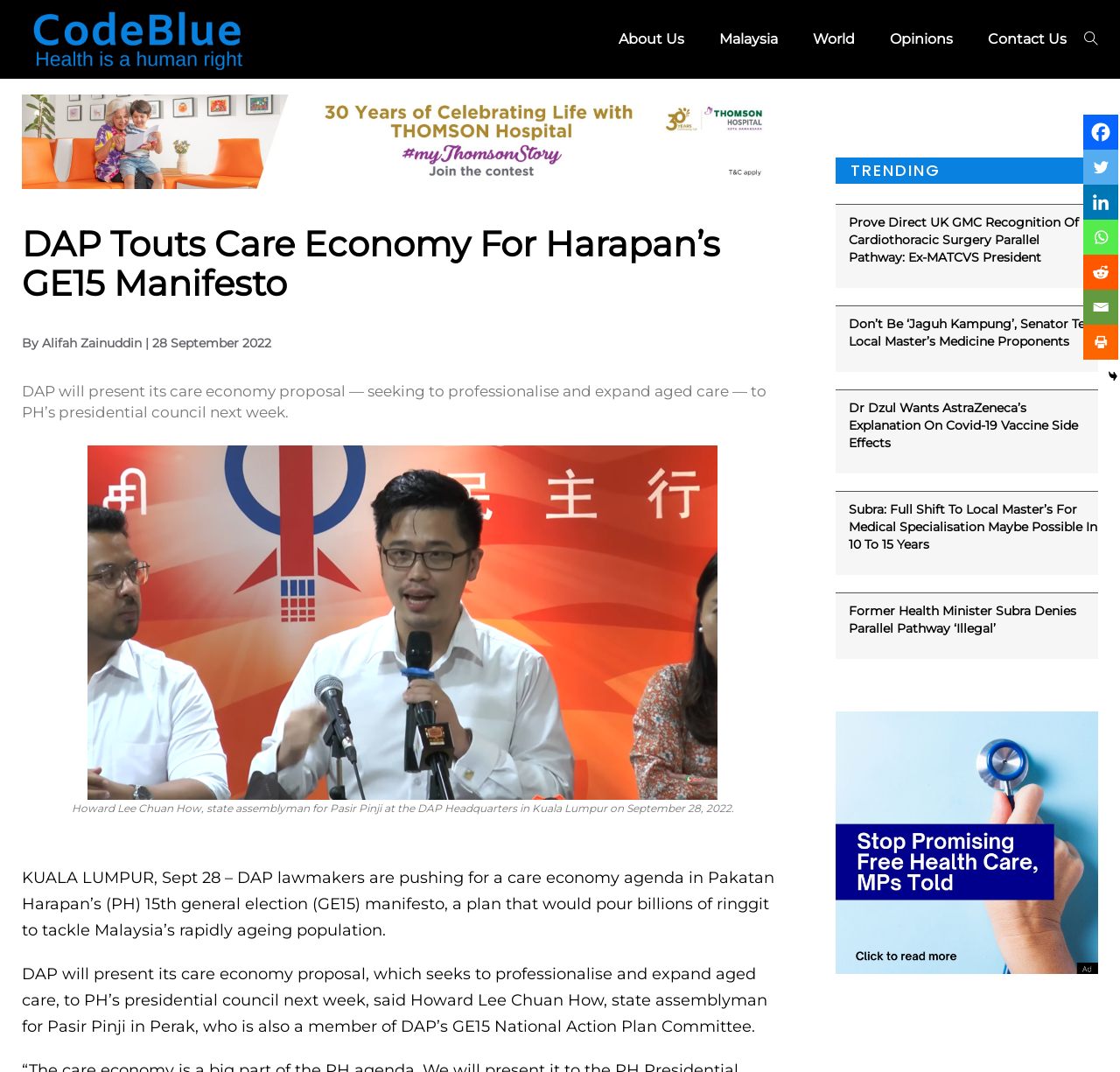Please predict the bounding box coordinates (top-left x, top-left y, bottom-right x, bottom-right y) for the UI element in the screenshot that fits the description: aria-label="Twitter" title="Twitter"

[0.967, 0.14, 0.998, 0.172]